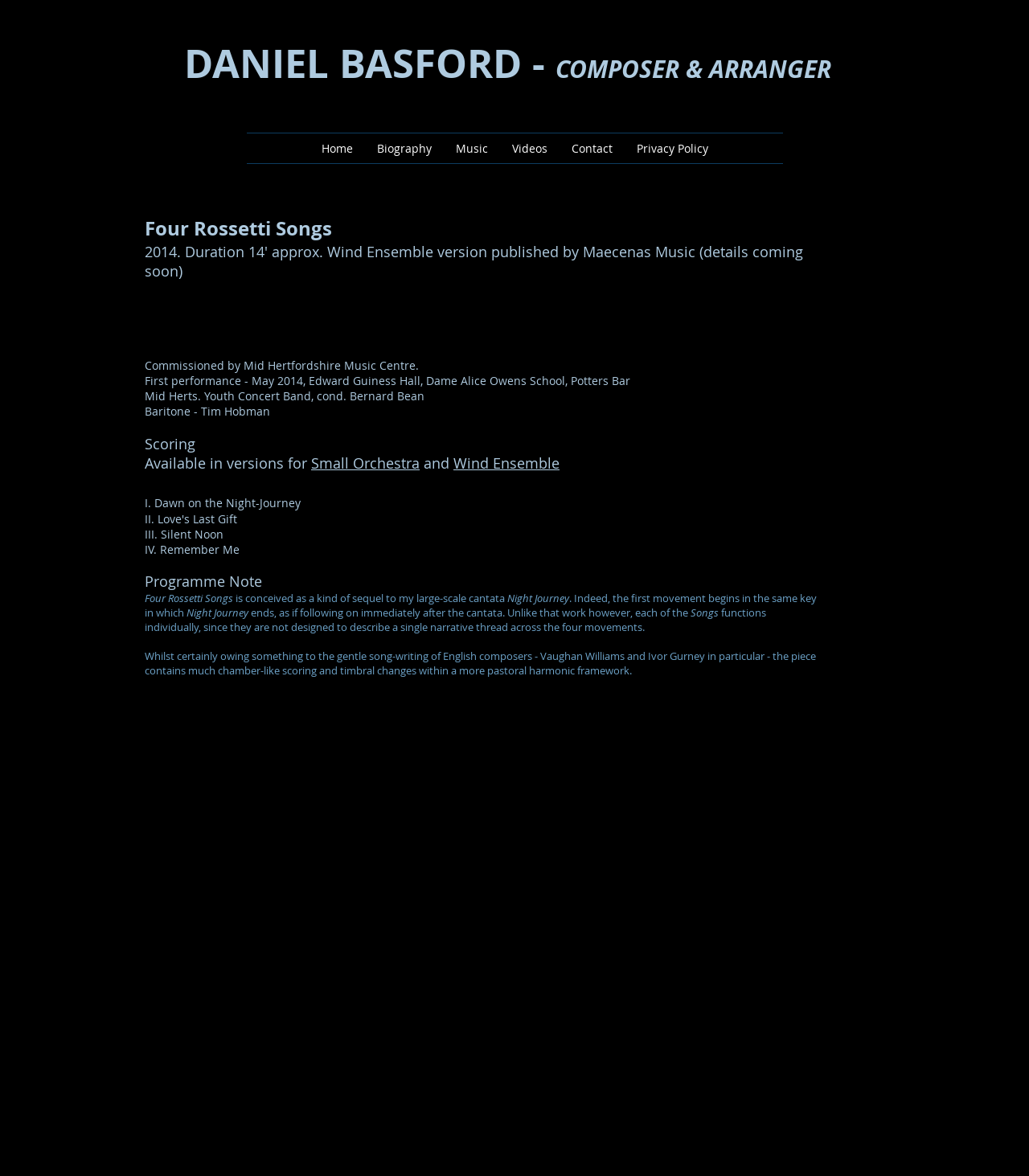Produce an elaborate caption capturing the essence of the webpage.

The webpage is about Daniel Basford, a composer and arranger, and specifically focuses on his work "Four Rossetti Songs". At the top of the page, there is a heading with the composer's name and a navigation menu with links to other sections of the website, including "Home", "Biography", "Music", "Videos", "Contact", and "Privacy Policy".

Below the navigation menu, there is a main section that contains information about "Four Rossetti Songs". The work is described as a 14-minute piece for wind ensemble, published by Maecenas Music, and commissioned by Mid Hertfordshire Music Centre. The page lists the first performance details, including the date, location, and performers.

The scoring of the piece is mentioned, with options for small orchestra and wind ensemble versions. There are also links to more information about these versions. The four movements of the song cycle are listed, with titles inspired by Rossetti's poetry: "Dawn on the Night-Journey", "Love's Last Gift", "Silent Noon", and "Remember Me".

A programme note is provided, which explains that "Four Rossetti Songs" is a kind of sequel to the composer's large-scale cantata "Night Journey". The note describes the piece as having a more pastoral harmonic framework, with chamber-like scoring and timbral changes, while also drawing inspiration from English composers such as Vaughan Williams and Ivor Gurney.